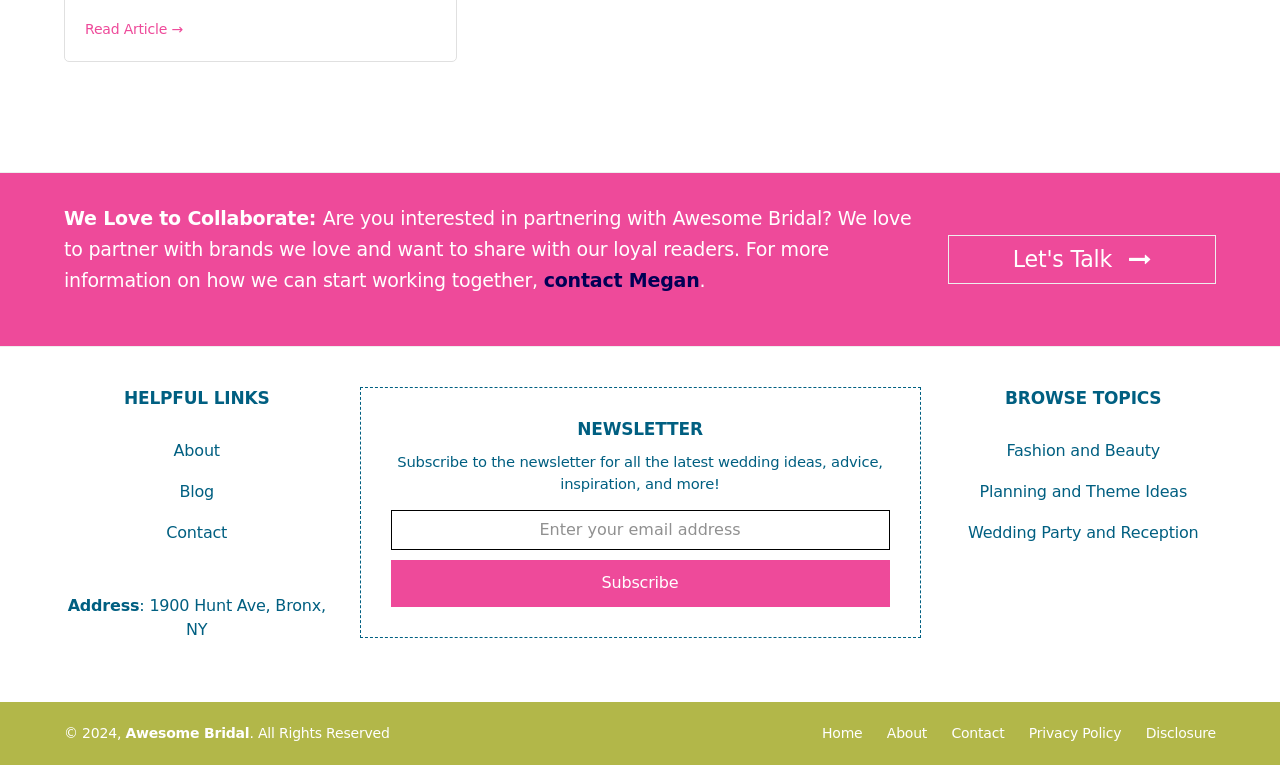How can you contact Megan?
Using the information from the image, give a concise answer in one word or a short phrase.

Through the 'contact Megan' link